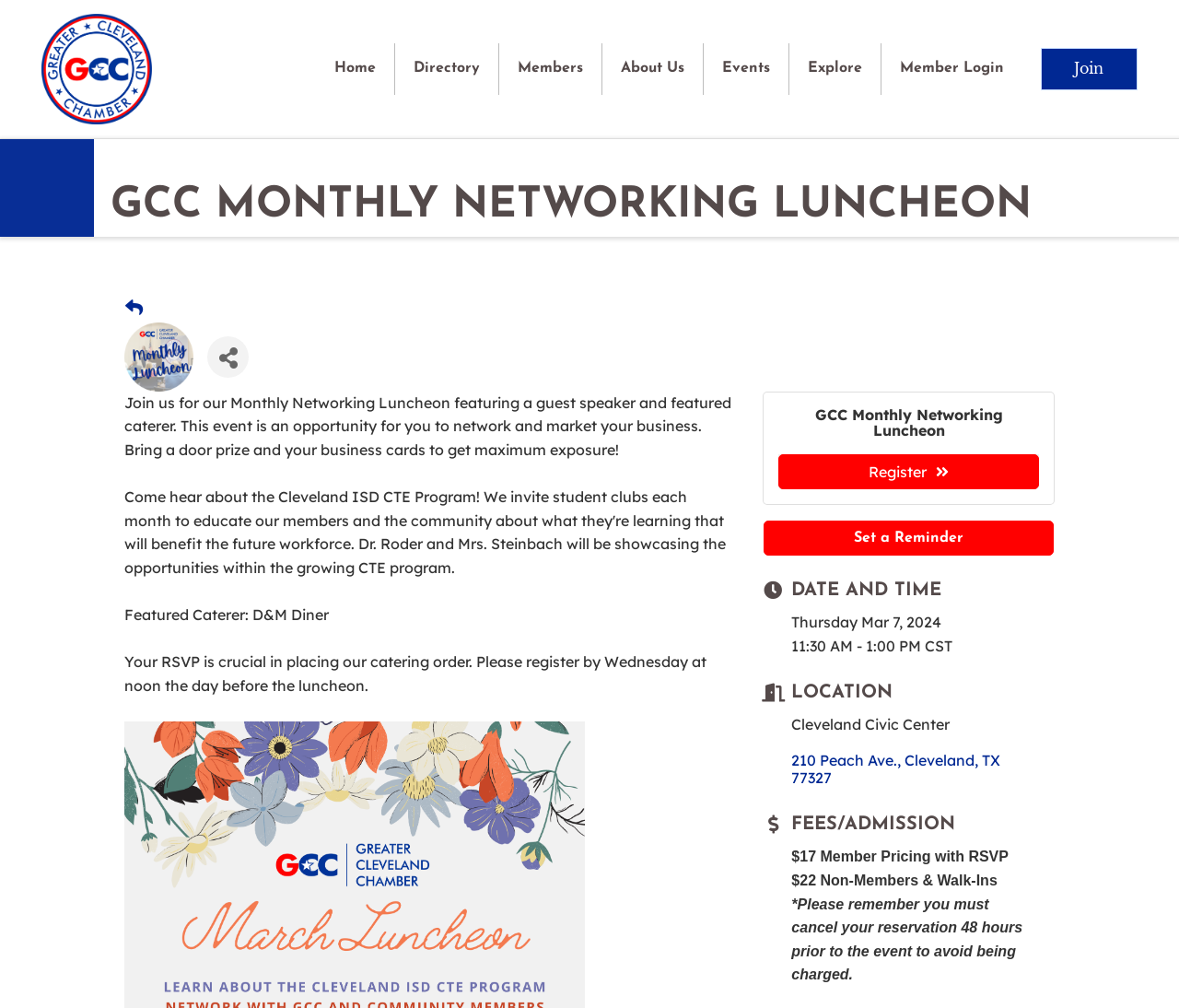Please determine the bounding box coordinates for the element that should be clicked to follow these instructions: "Click the 'Register' button".

[0.66, 0.451, 0.881, 0.485]